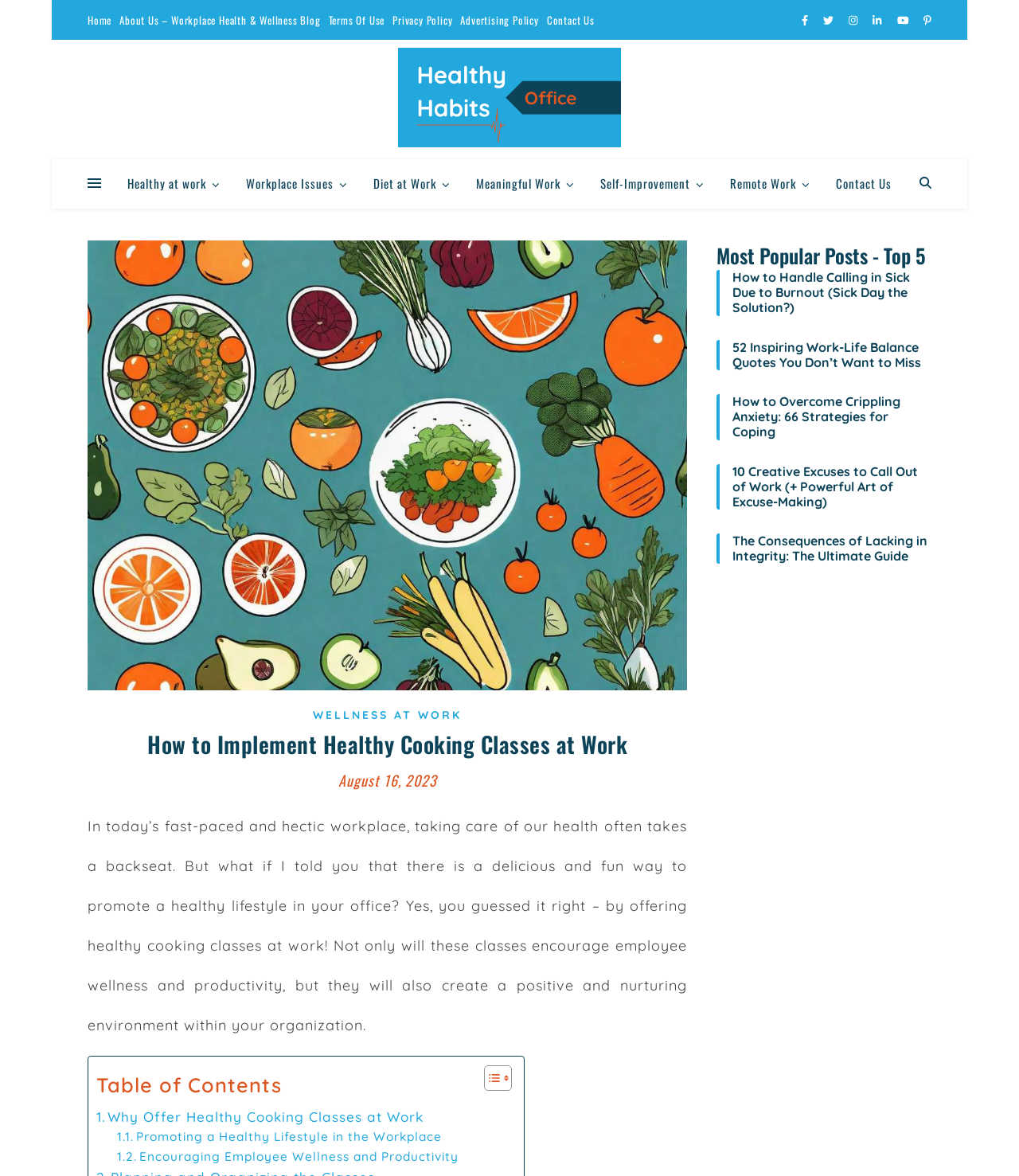Answer the following inquiry with a single word or phrase:
What is the website about?

Healthy office habits